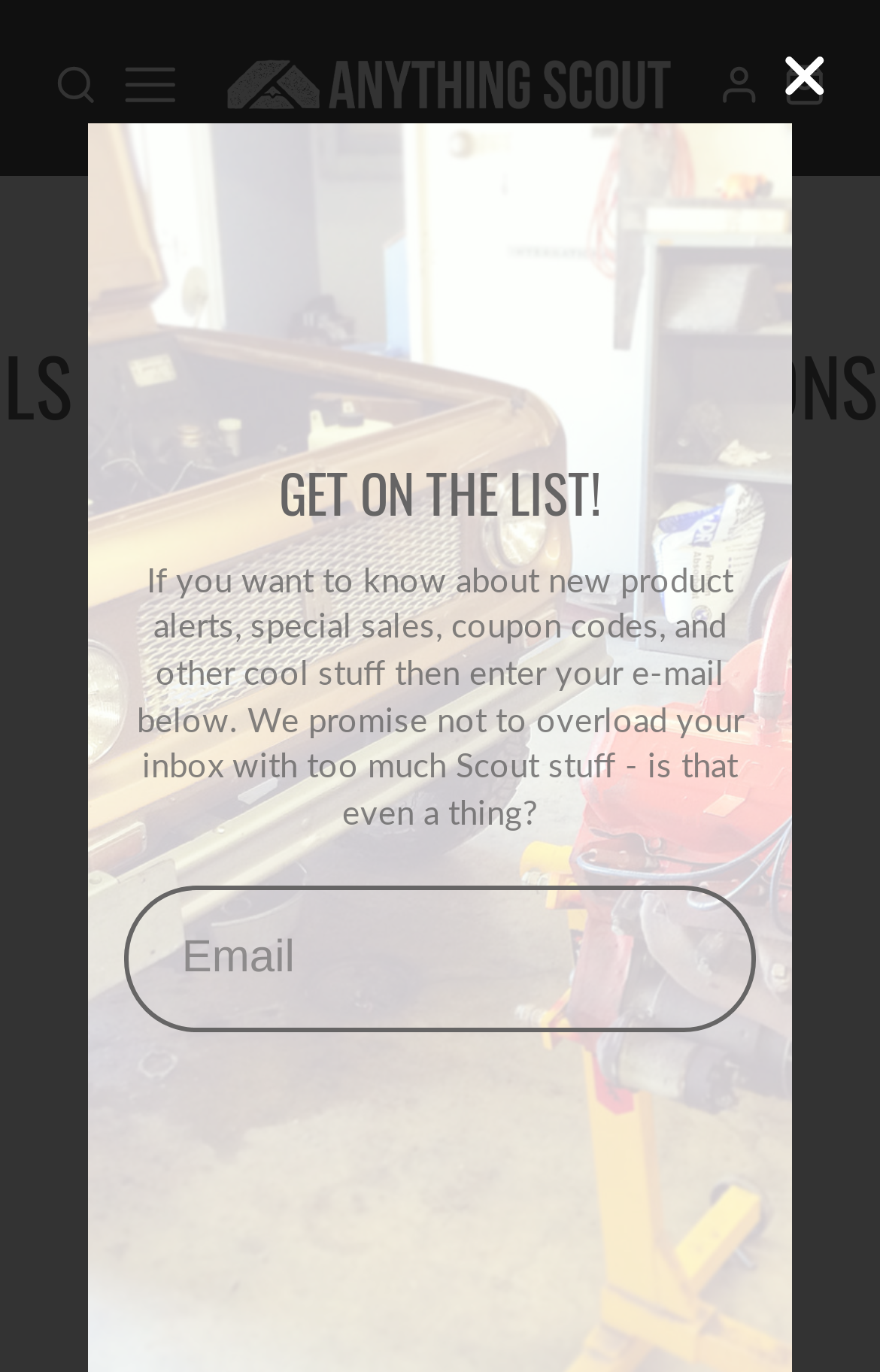Given the description Search, predict the bounding box coordinates of the UI element. Ensure the coordinates are in the format (top-left x, top-left y, bottom-right x, bottom-right y) and all values are between 0 and 1.

[0.062, 0.039, 0.111, 0.084]